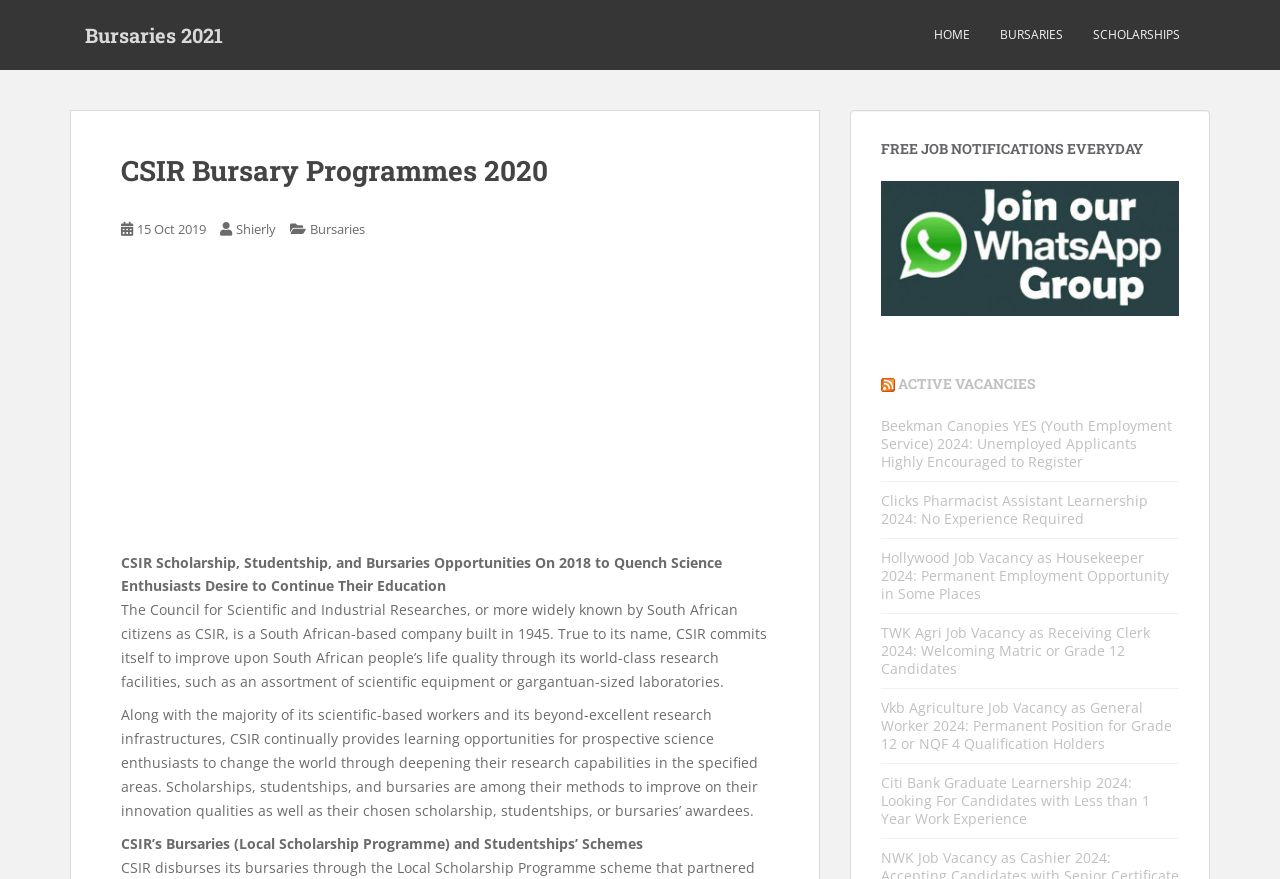What is the purpose of CSIR?
Provide an in-depth answer to the question, covering all aspects.

The question asks about the purpose of CSIR. From the webpage, we can see that the text 'True to its name, CSIR commits itself to improve upon South African people’s life quality through its world-class research facilities...' is present, which indicates that the purpose of CSIR is to improve South African people's life quality.